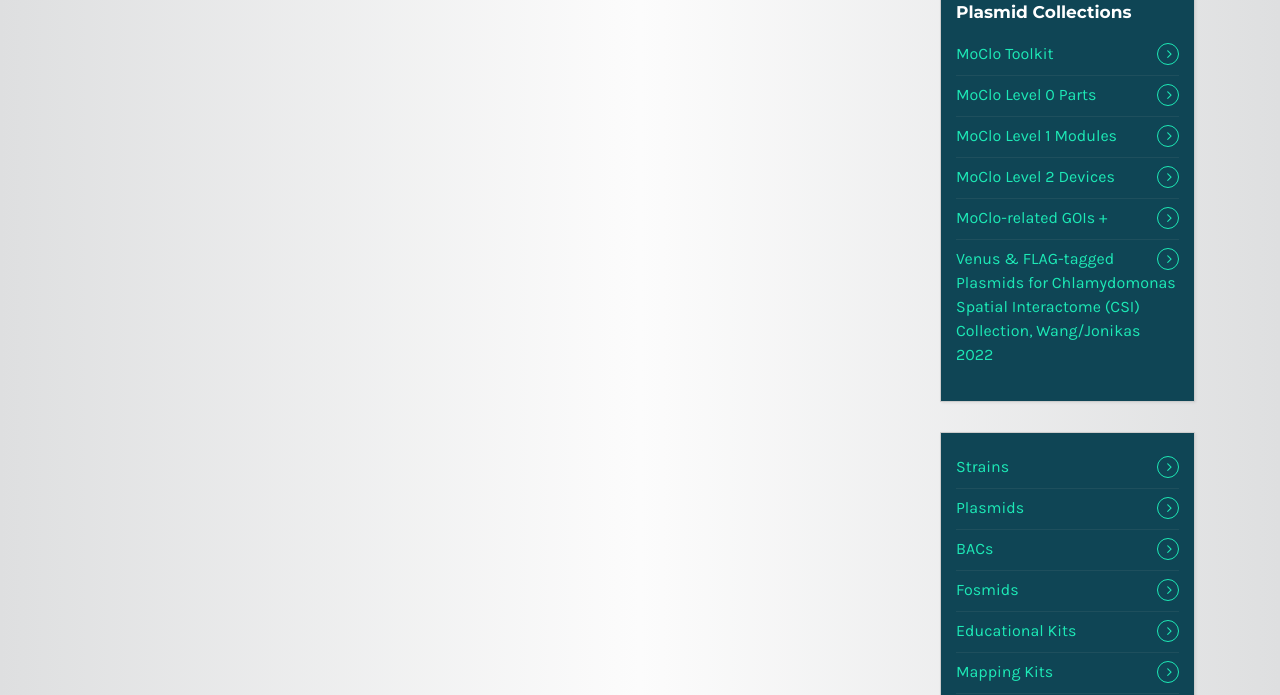Determine the bounding box coordinates of the clickable region to carry out the instruction: "Explore Venus & FLAG-tagged Plasmids for Chlamydomonas Spatial Interactome (CSI) Collection, Wang/Jonikas 2022".

[0.747, 0.345, 0.921, 0.54]